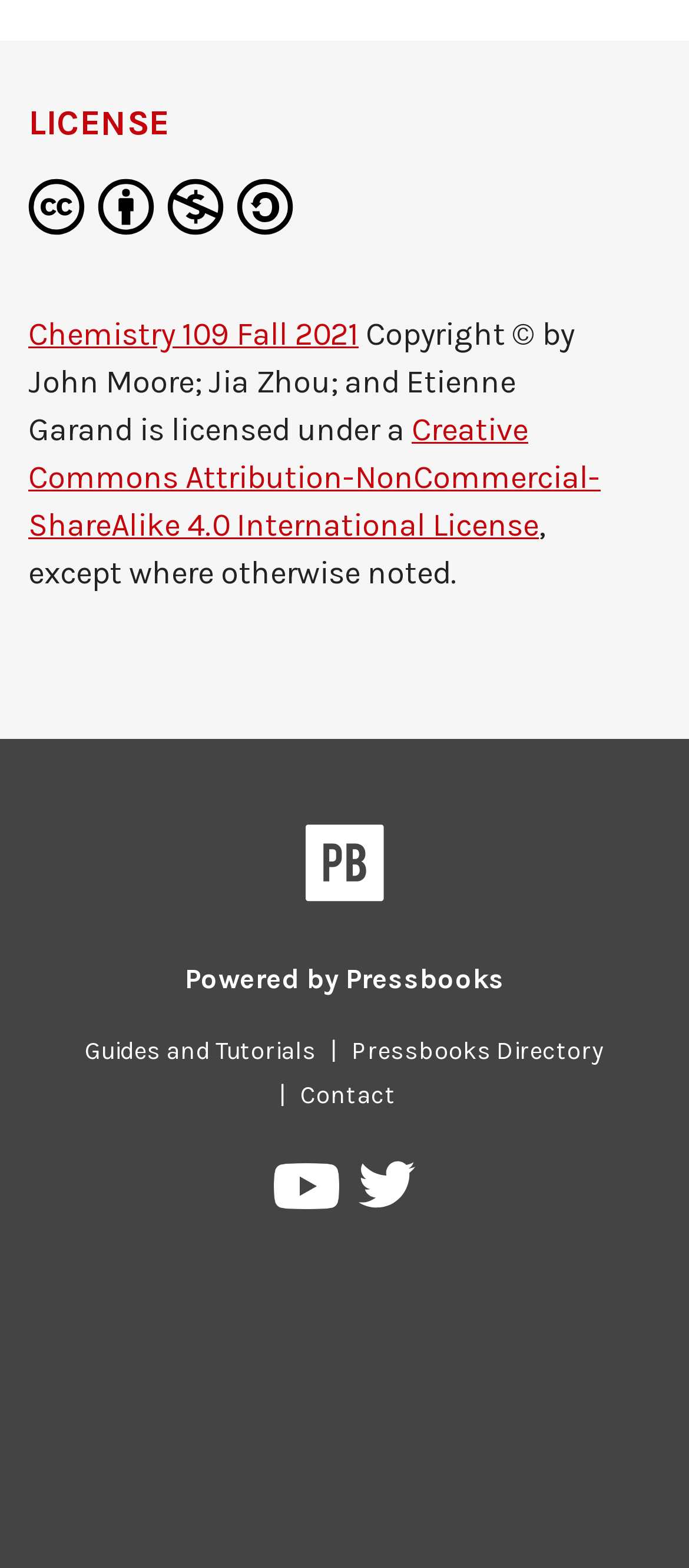What is the name of the course?
Please provide a comprehensive answer based on the information in the image.

The name of the course is Chemistry 109 Fall 2021, which is indicated by the link element that points to the course page.